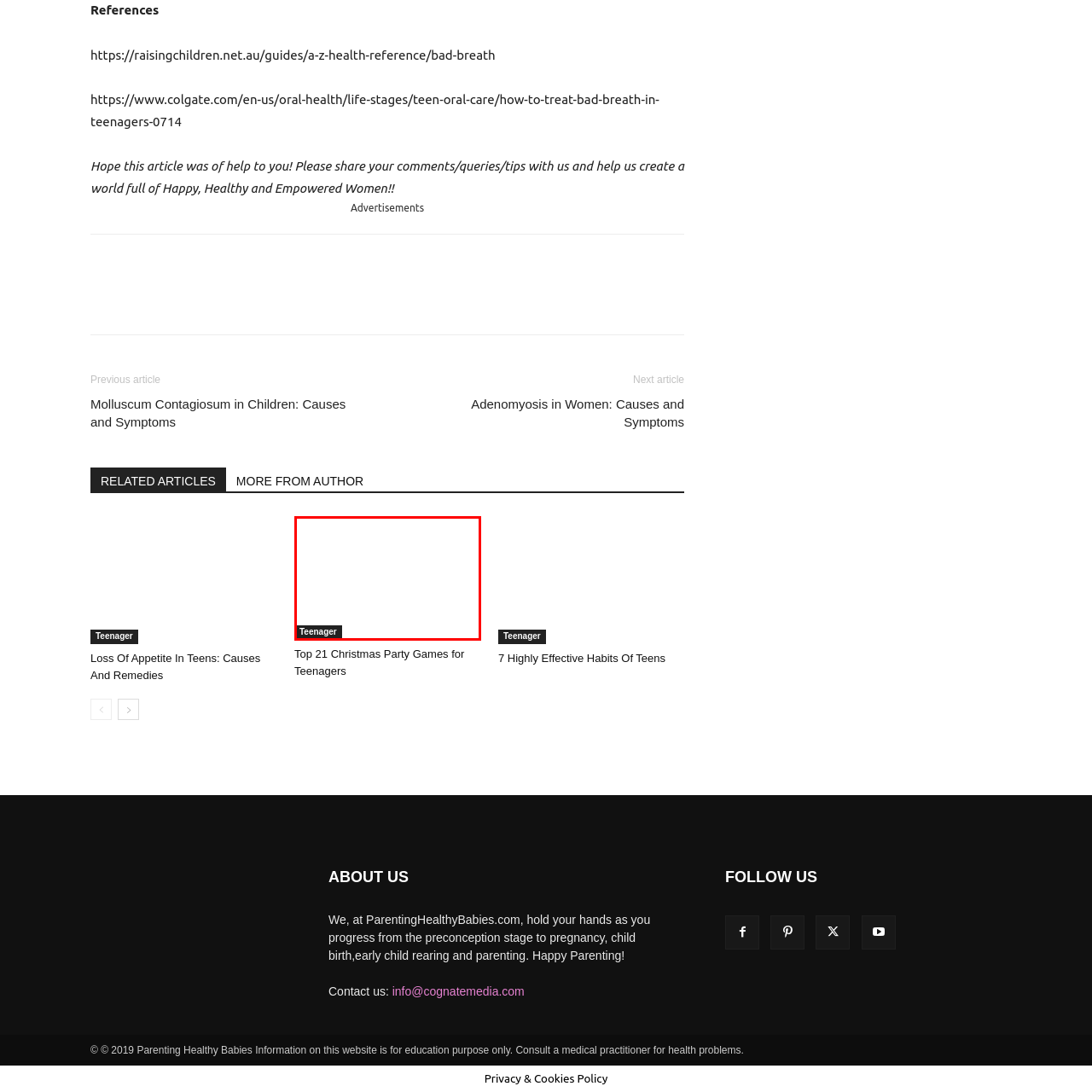Explain thoroughly what is happening in the image that is surrounded by the red box.

The image depicts a label or link titled "Teenager," prominently featured against a plain background. This label serves as a clickable element, likely guiding readers to articles or resources pertinent to teenagers. The context suggests that it forms part of a larger section discussing topics relevant to young people, possibly including health, lifestyle, or social issues. Usage of this link may provide valuable information tailored specifically for teenagers navigating various aspects of their lives.